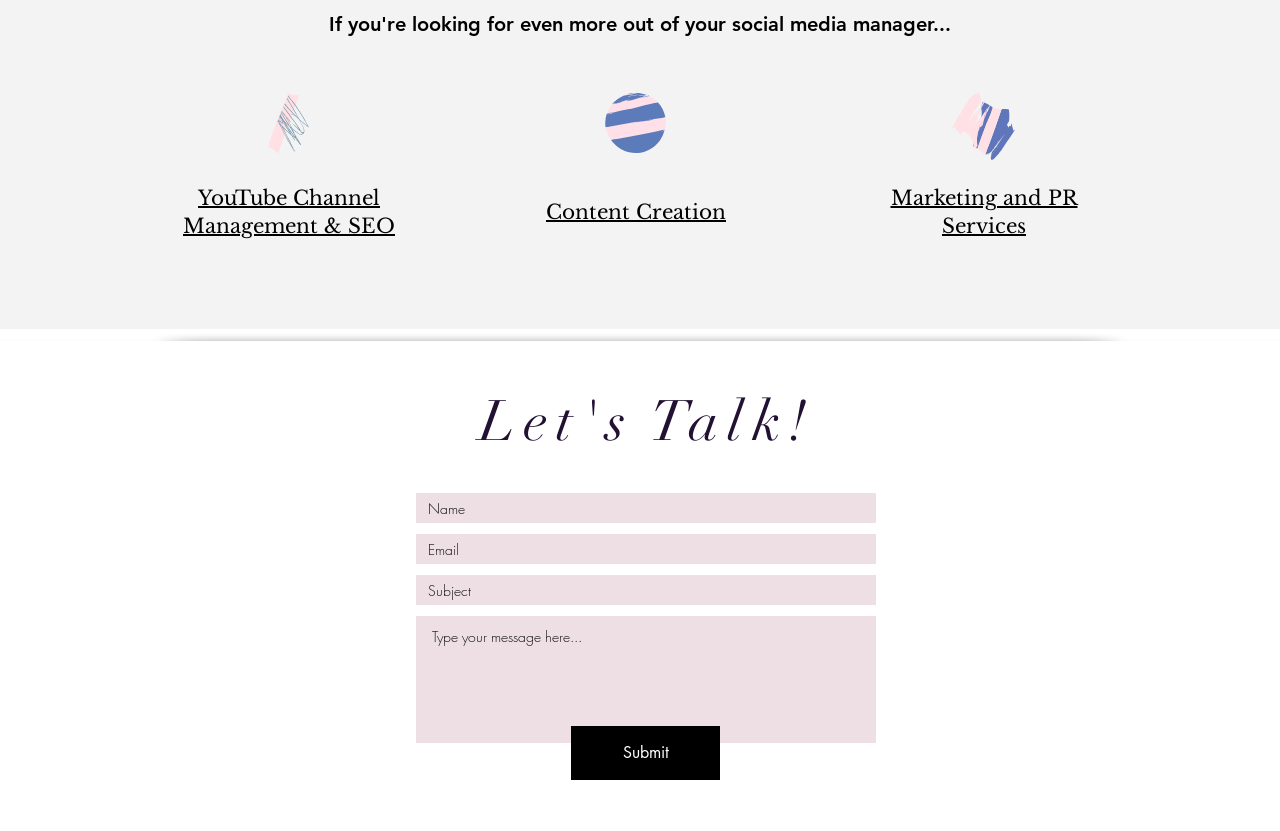Use the information in the screenshot to answer the question comprehensively: What is the label of the first textbox?

The first textbox has a label 'Name' and is a required field, indicating that the user must enter their name in order to submit the form.